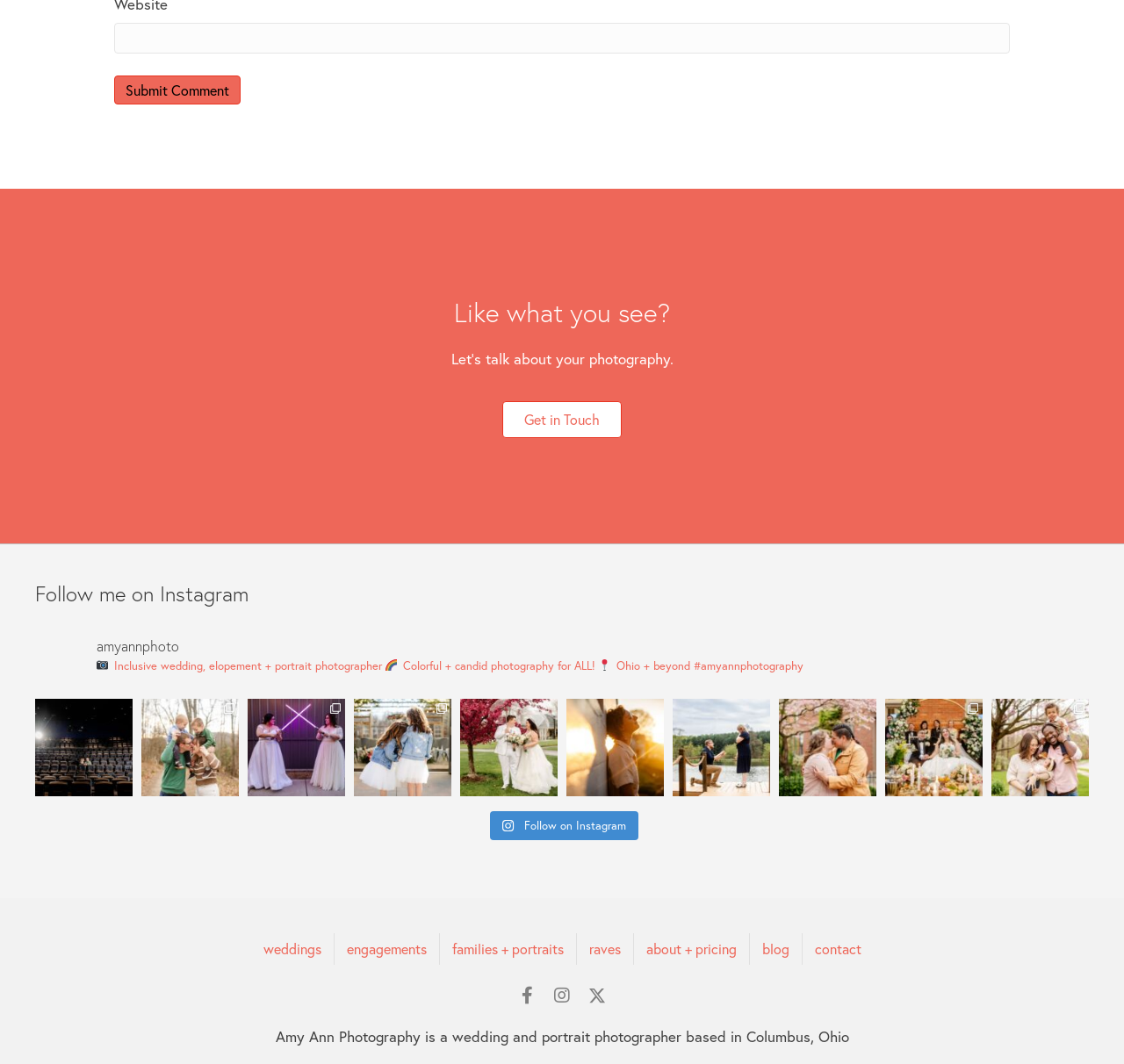Please determine the bounding box coordinates of the element's region to click in order to carry out the following instruction: "View weddings". The coordinates should be four float numbers between 0 and 1, i.e., [left, top, right, bottom].

[0.223, 0.877, 0.296, 0.907]